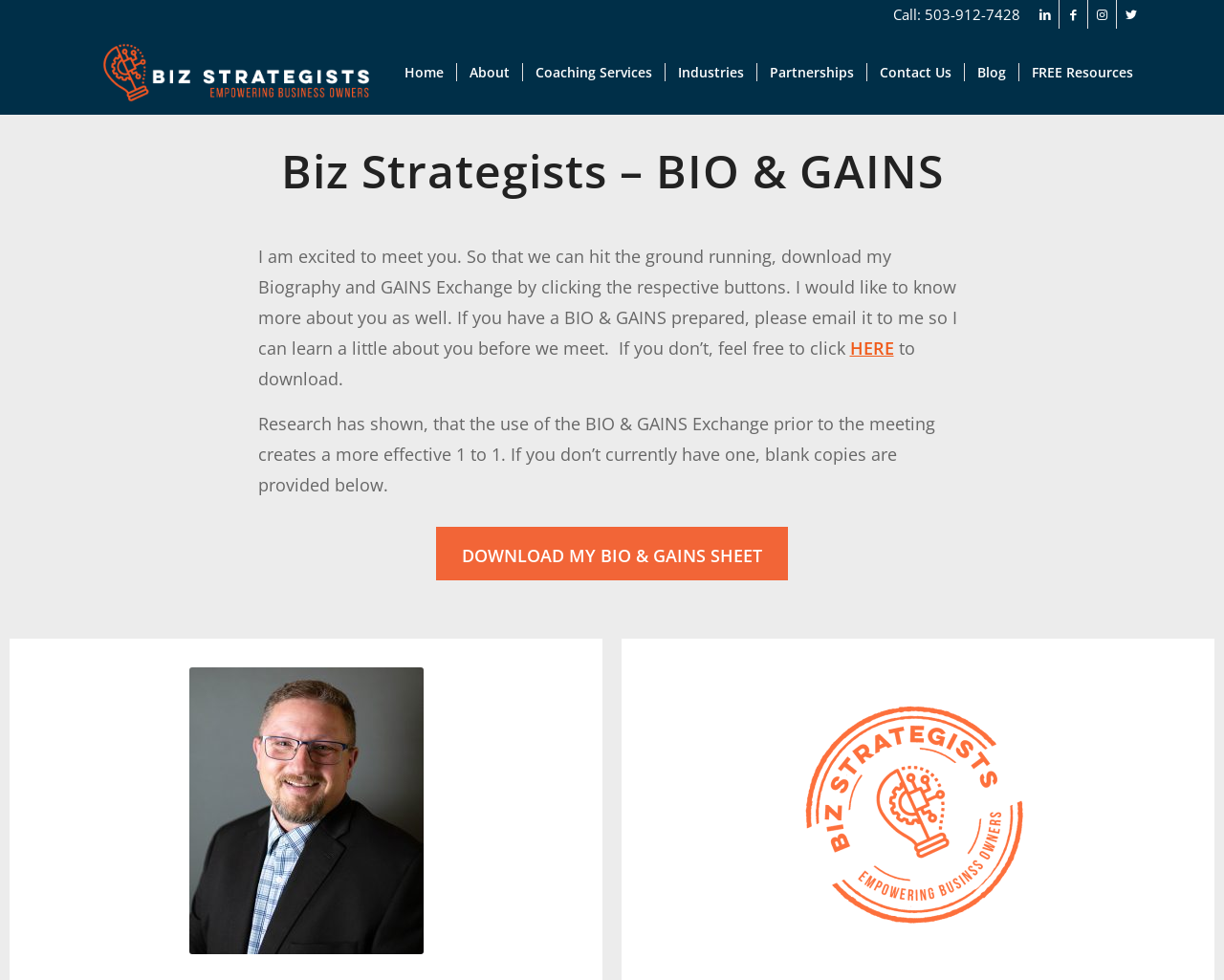Given the element description, predict the bounding box coordinates in the format (top-left x, top-left y, bottom-right x, bottom-right y), using floating point numbers between 0 and 1: Home

[0.32, 0.031, 0.373, 0.117]